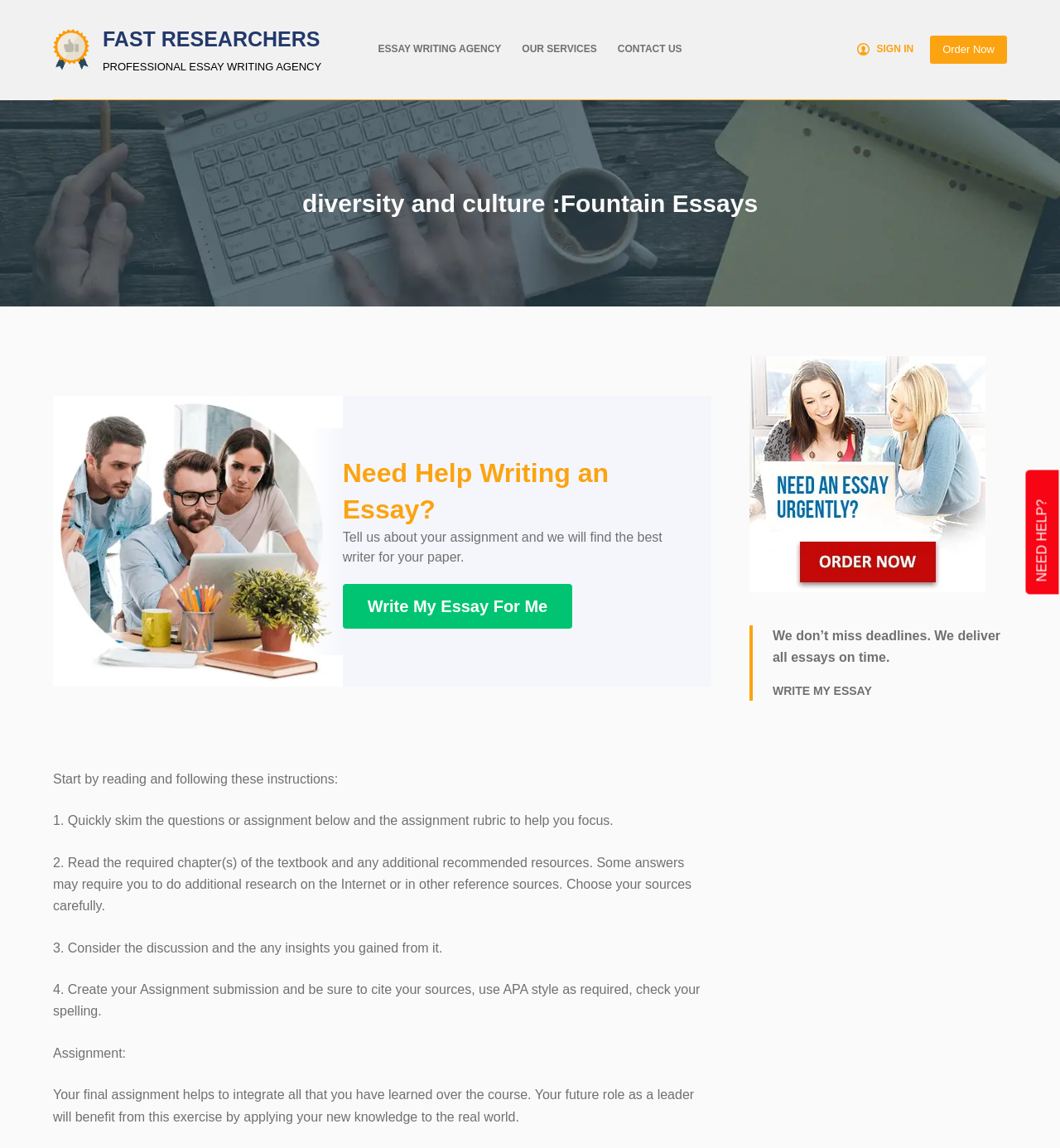Predict the bounding box coordinates of the area that should be clicked to accomplish the following instruction: "Go back to top". The bounding box coordinates should consist of four float numbers between 0 and 1, i.e., [left, top, right, bottom].

None